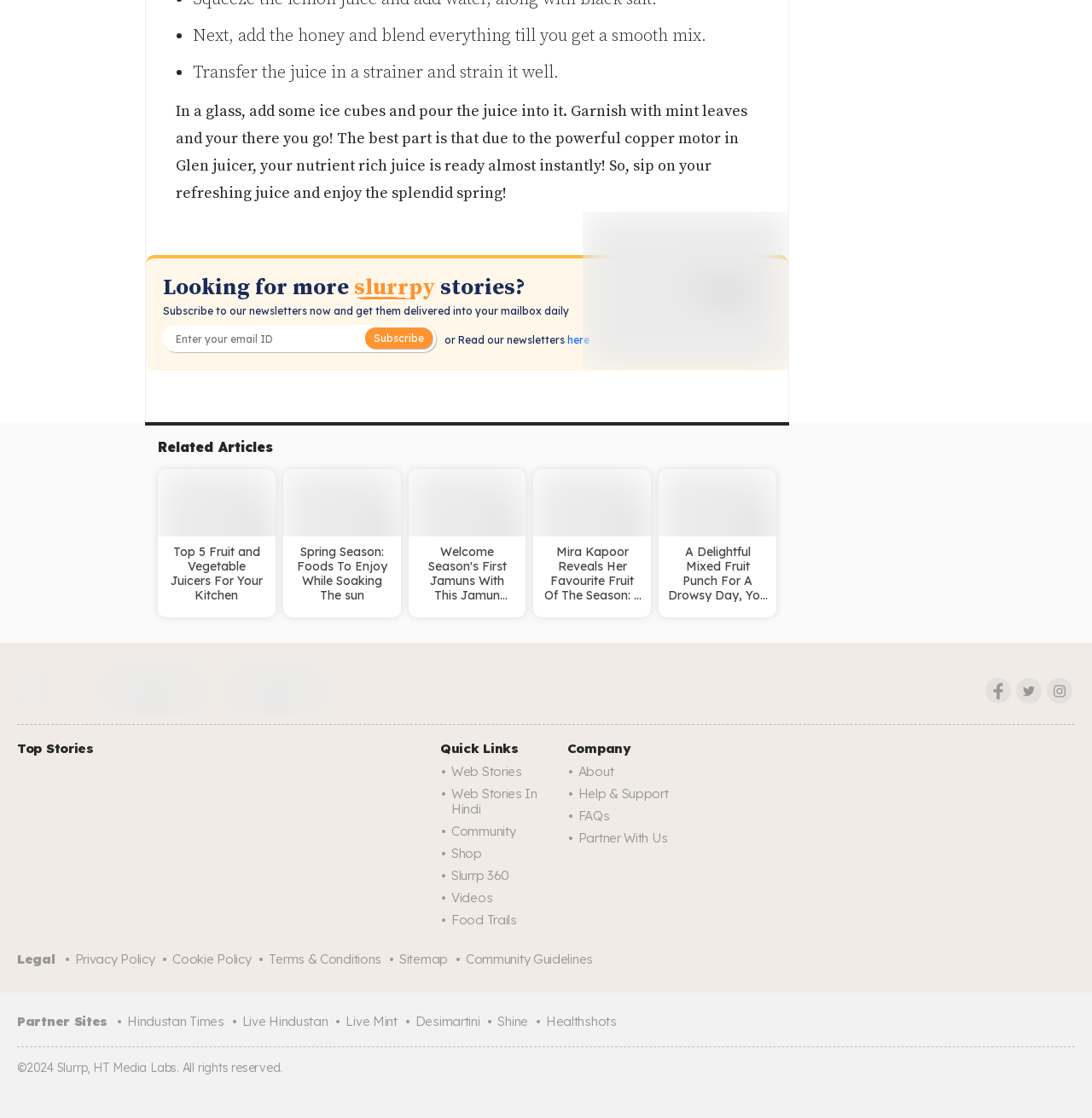Can you provide the bounding box coordinates for the element that should be clicked to implement the instruction: "Get it on Google Play"?

[0.086, 0.594, 0.195, 0.642]